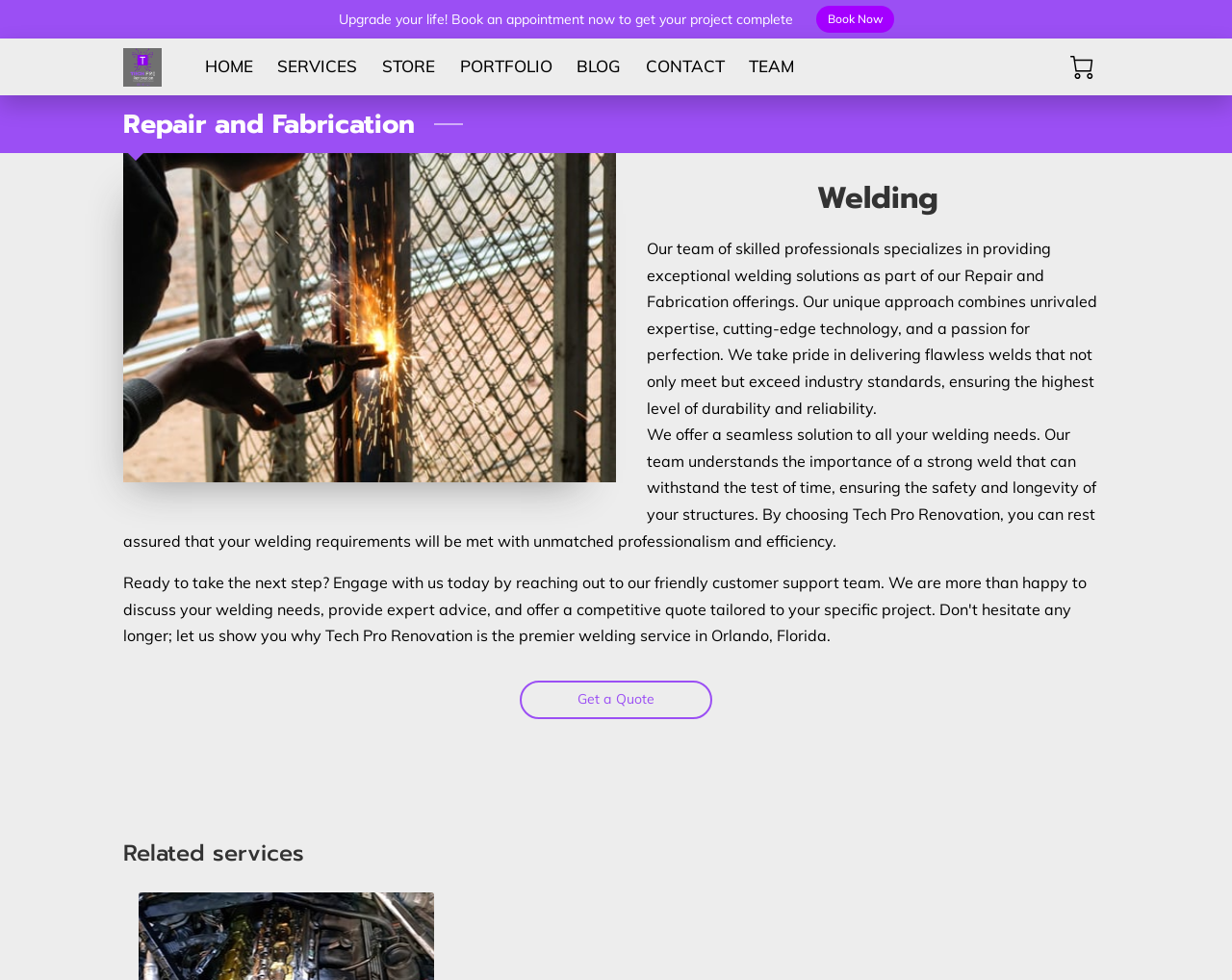Identify the bounding box for the UI element that is described as follows: "Home".

[0.156, 0.051, 0.215, 0.085]